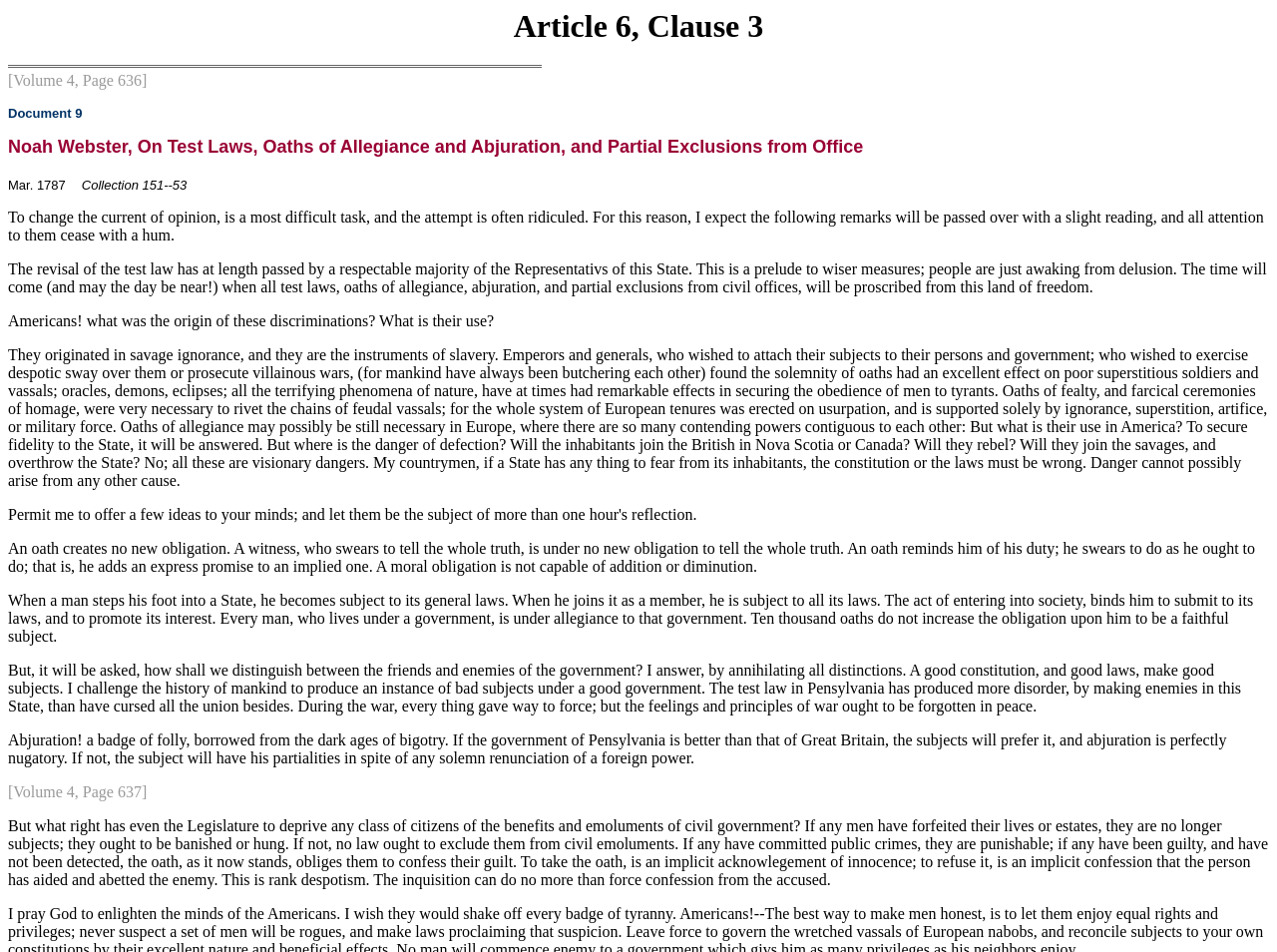What is the main topic of the document?
Using the image as a reference, give a one-word or short phrase answer.

Test Laws and Oaths of Allegiance